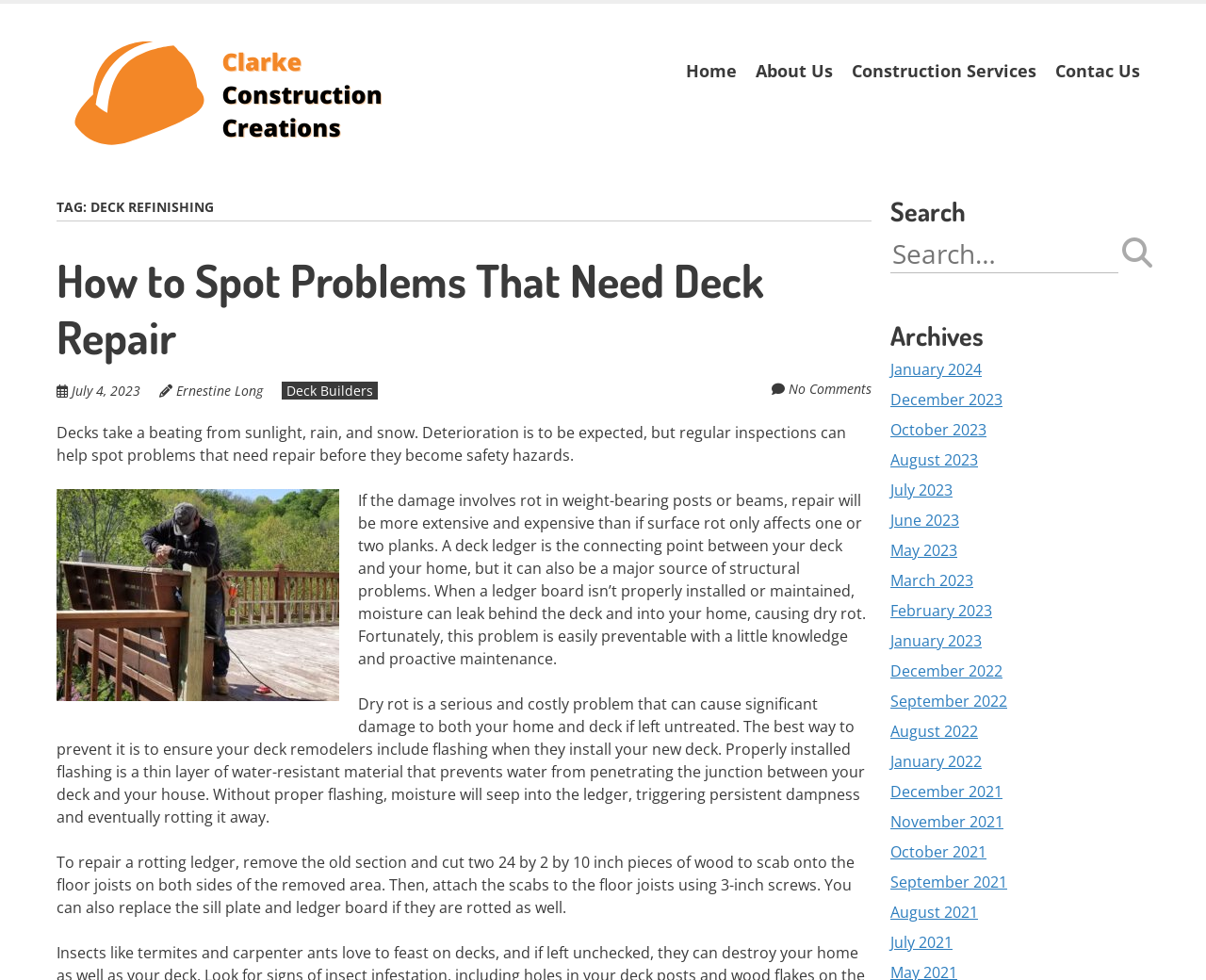Provide a brief response in the form of a single word or phrase:
What is the purpose of regular deck inspections?

Spot problems early